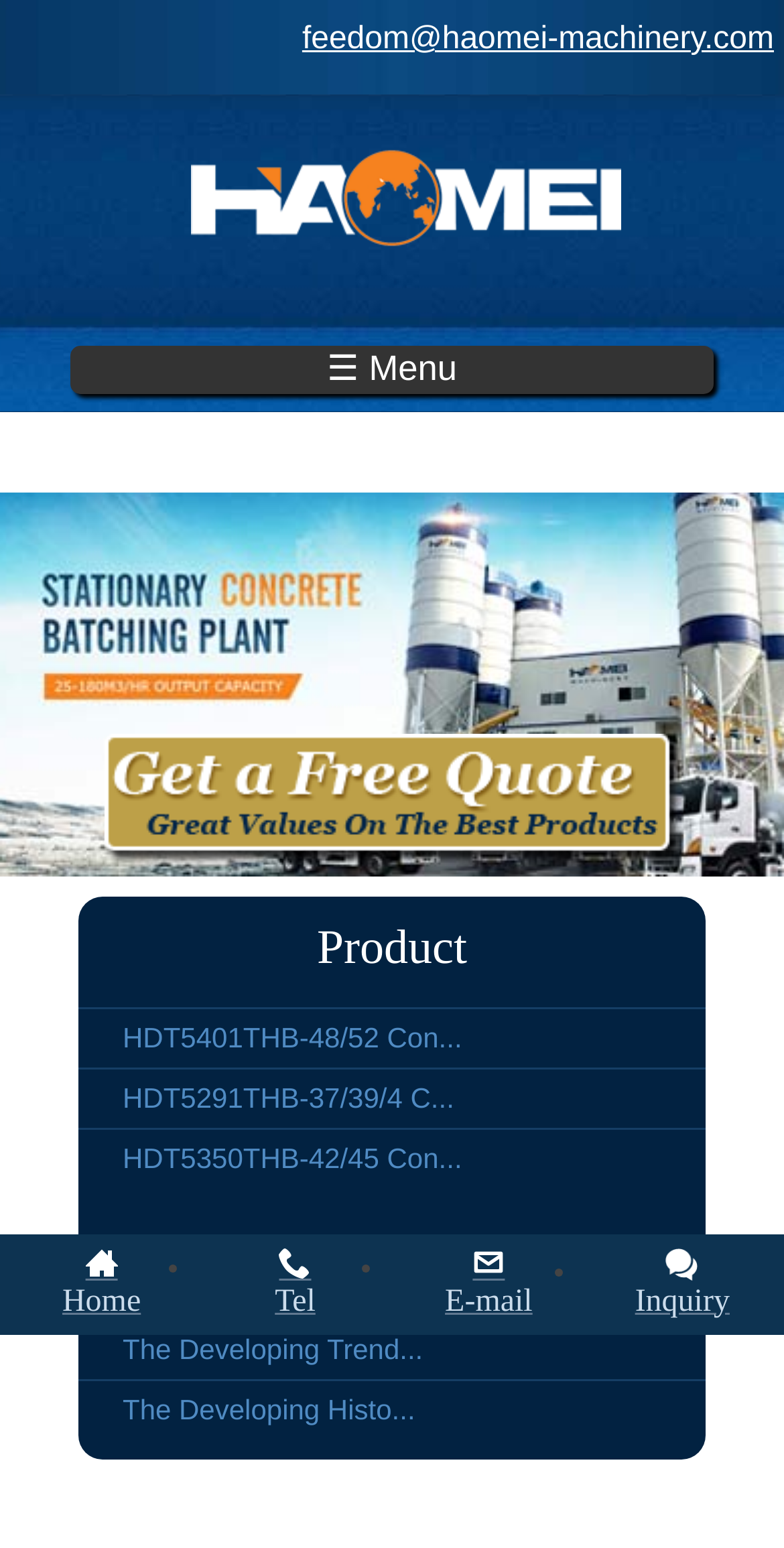What is the company name mentioned on the webpage?
Please respond to the question with as much detail as possible.

The company name 'Haomei' is mentioned on the webpage, which is an experienced concrete pump truck manufacturer, as indicated by the image caption 'Concrete Batching Plant Machinery Concrete Mixer Concrete Pump Manufacturer'.